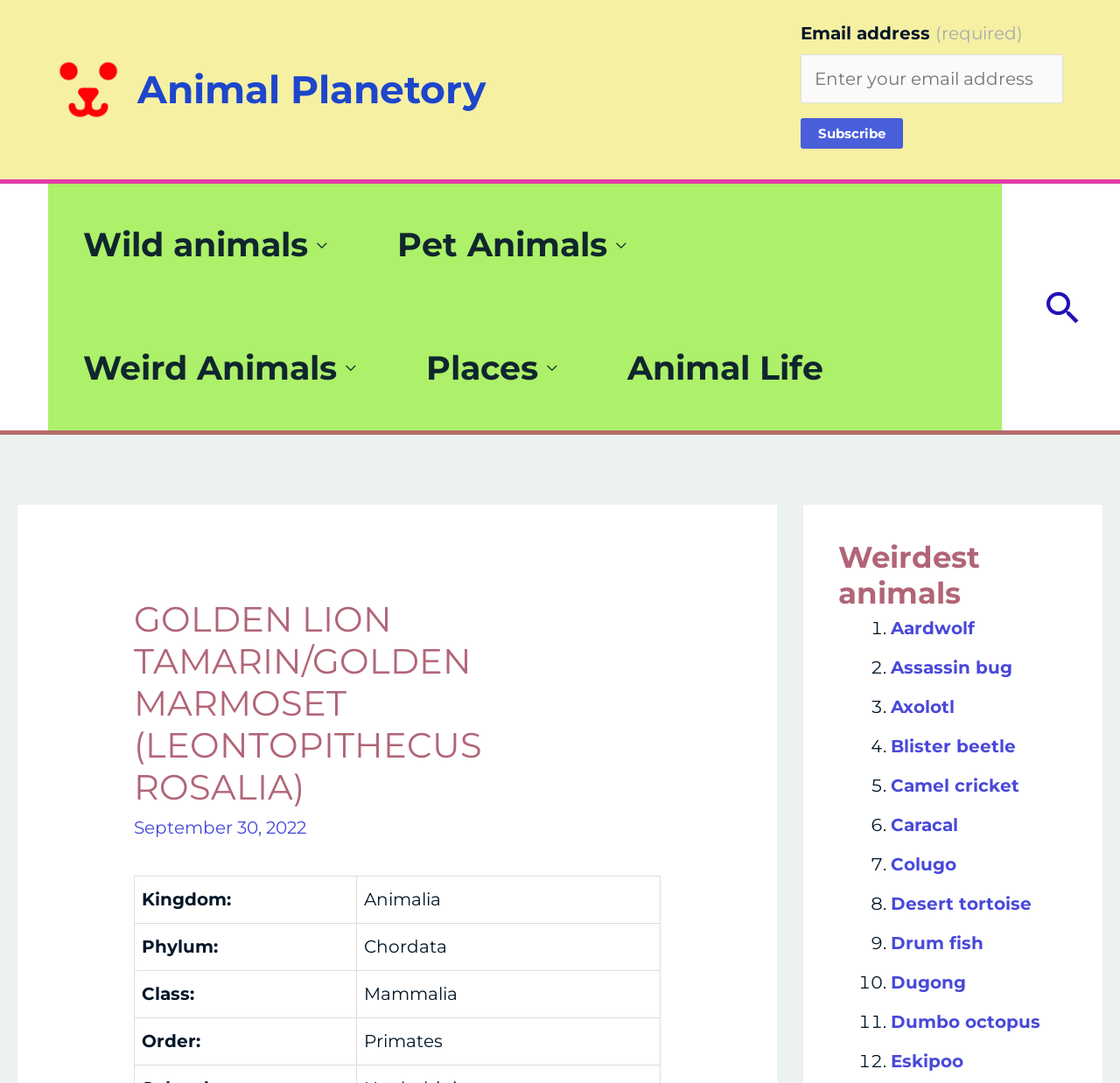Given the element description: "Camel cricket", predict the bounding box coordinates of the UI element it refers to, using four float numbers between 0 and 1, i.e., [left, top, right, bottom].

[0.795, 0.716, 0.91, 0.735]